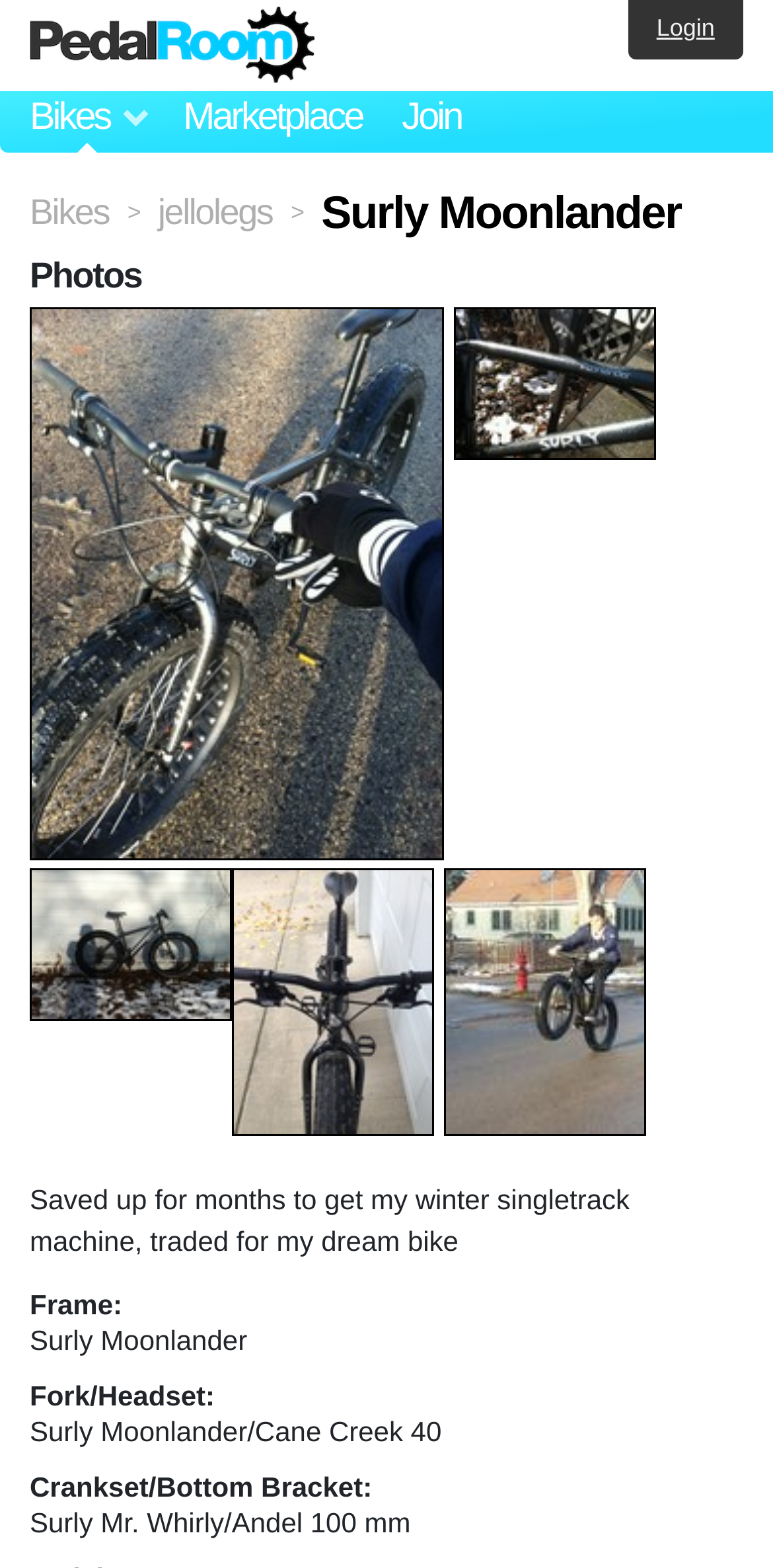Locate and provide the bounding box coordinates for the HTML element that matches this description: "title="Surly Moonlander photo"".

[0.587, 0.199, 0.862, 0.219]